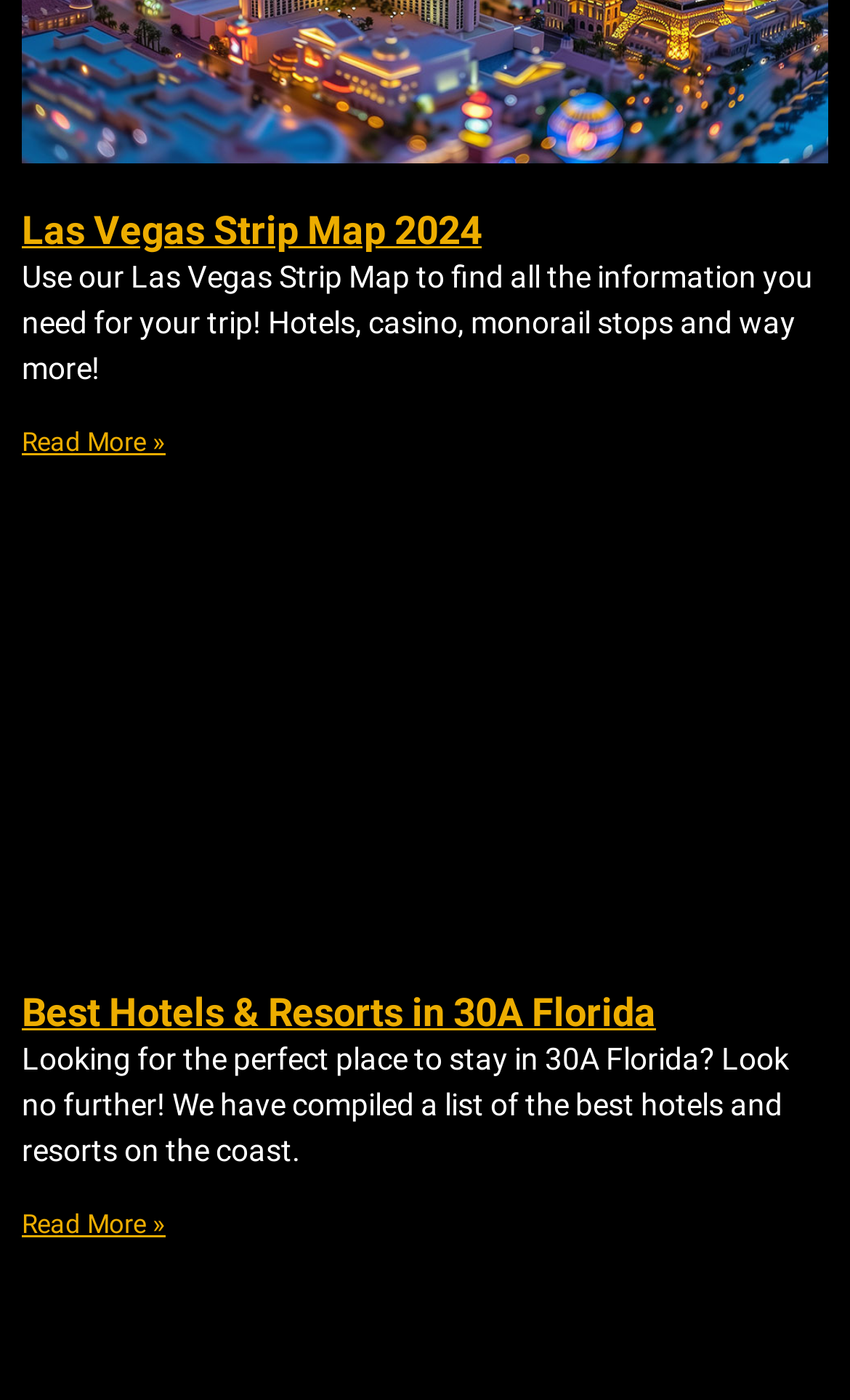Give a one-word or short phrase answer to this question: 
What is the purpose of the Las Vegas Strip Map?

To find information for trip